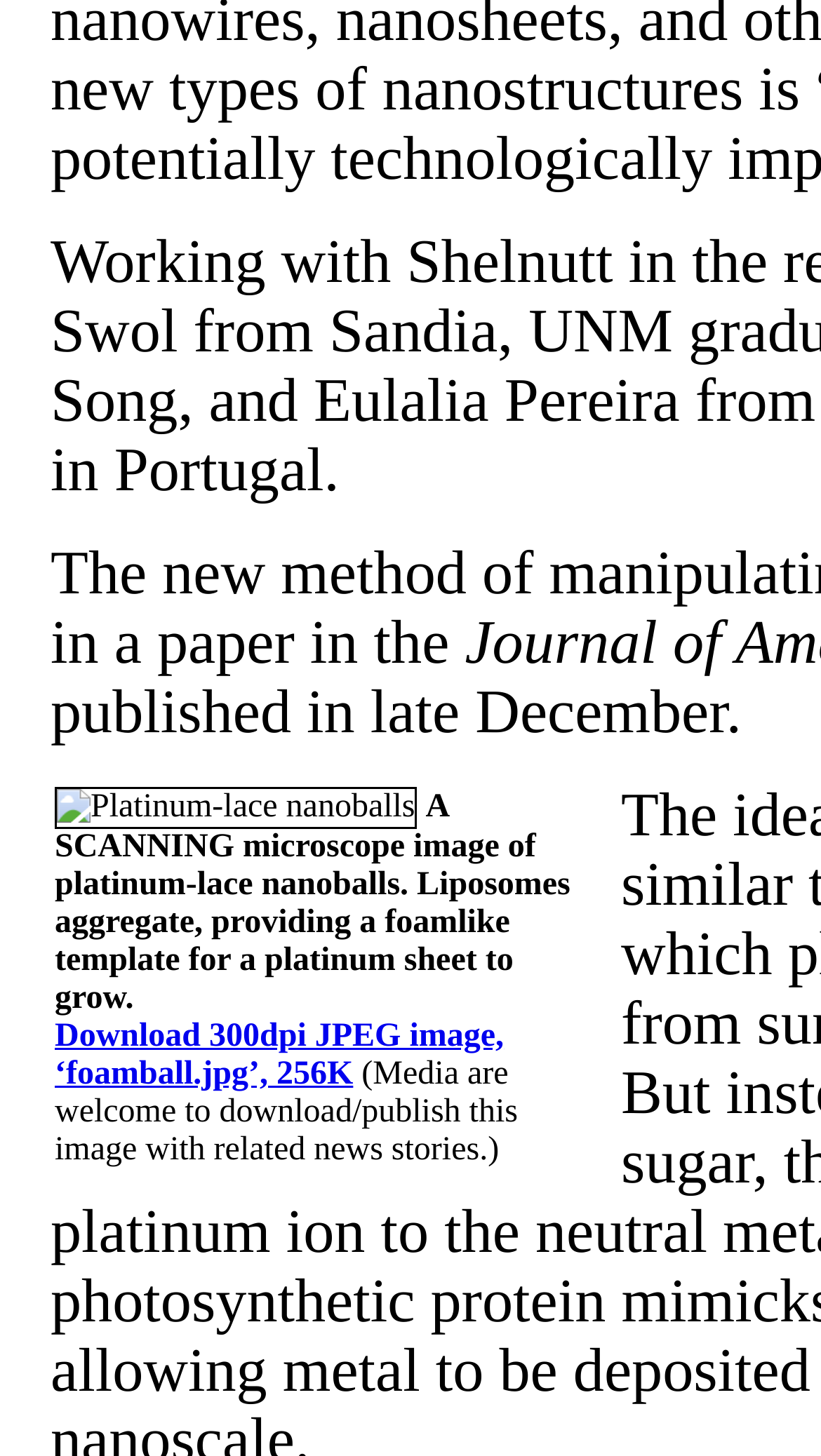How many columns are in the table?
Using the image as a reference, answer the question with a short word or phrase.

2